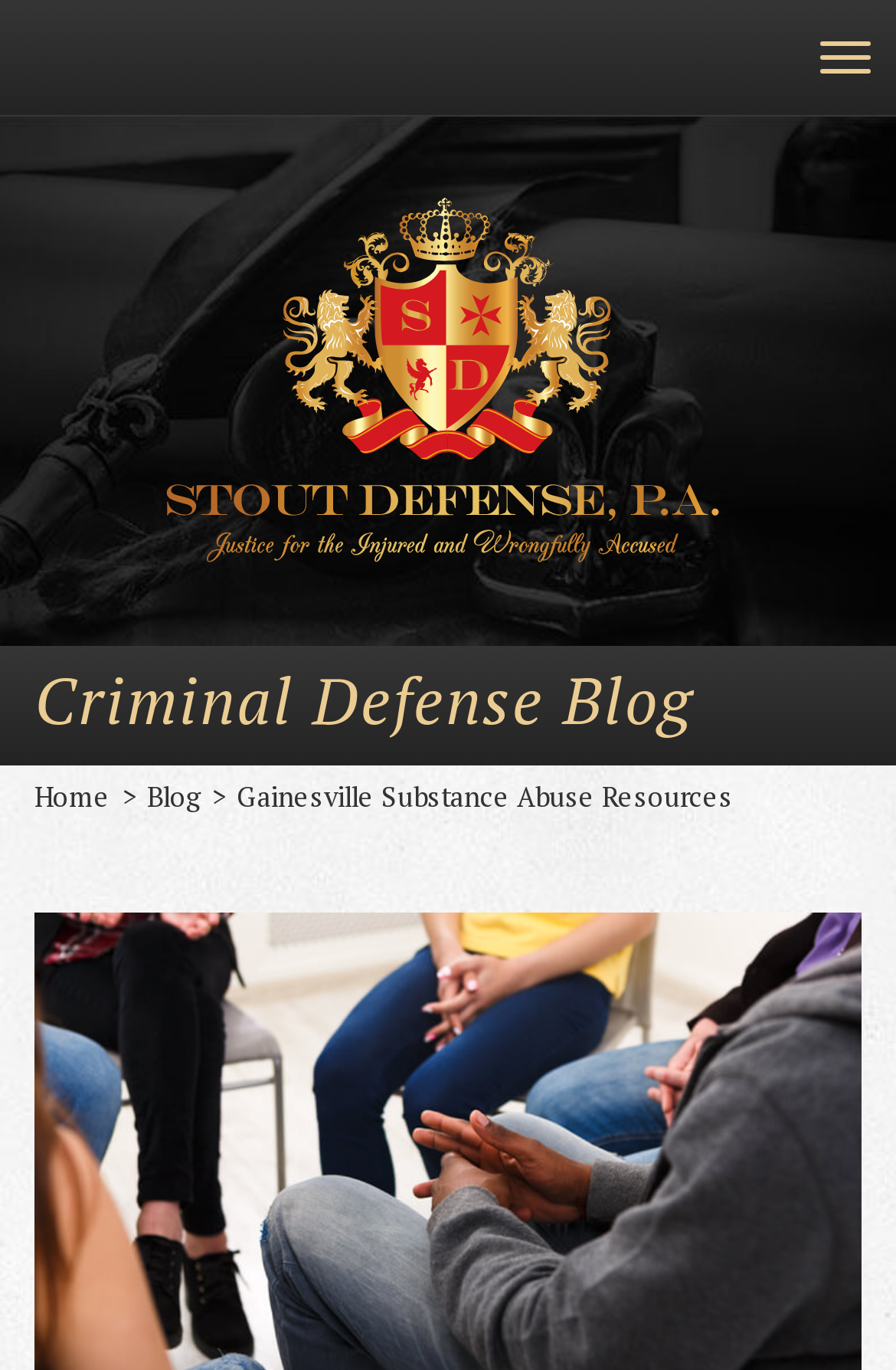Describe all the visual and textual components of the webpage comprehensively.

The webpage is about substance abuse resources in Gainesville, FL, and is related to a criminal defense attorney. At the top right corner, there is a button to toggle navigation. Below it, on the top left, is the Stout Defense Crest, which is an image accompanied by a link. 

On the left side of the page, there are three links: 'Home', 'Blog', and a section title 'Criminal Defense Blog'. The main content of the page is headed by the title 'Gainesville Substance Abuse Resources', which is located below the links on the left side. 

The webpage also provides resources to help individuals with drug or alcohol problems, as recommended by Stout Defense, P.A., a Gainesville criminal defense attorney.